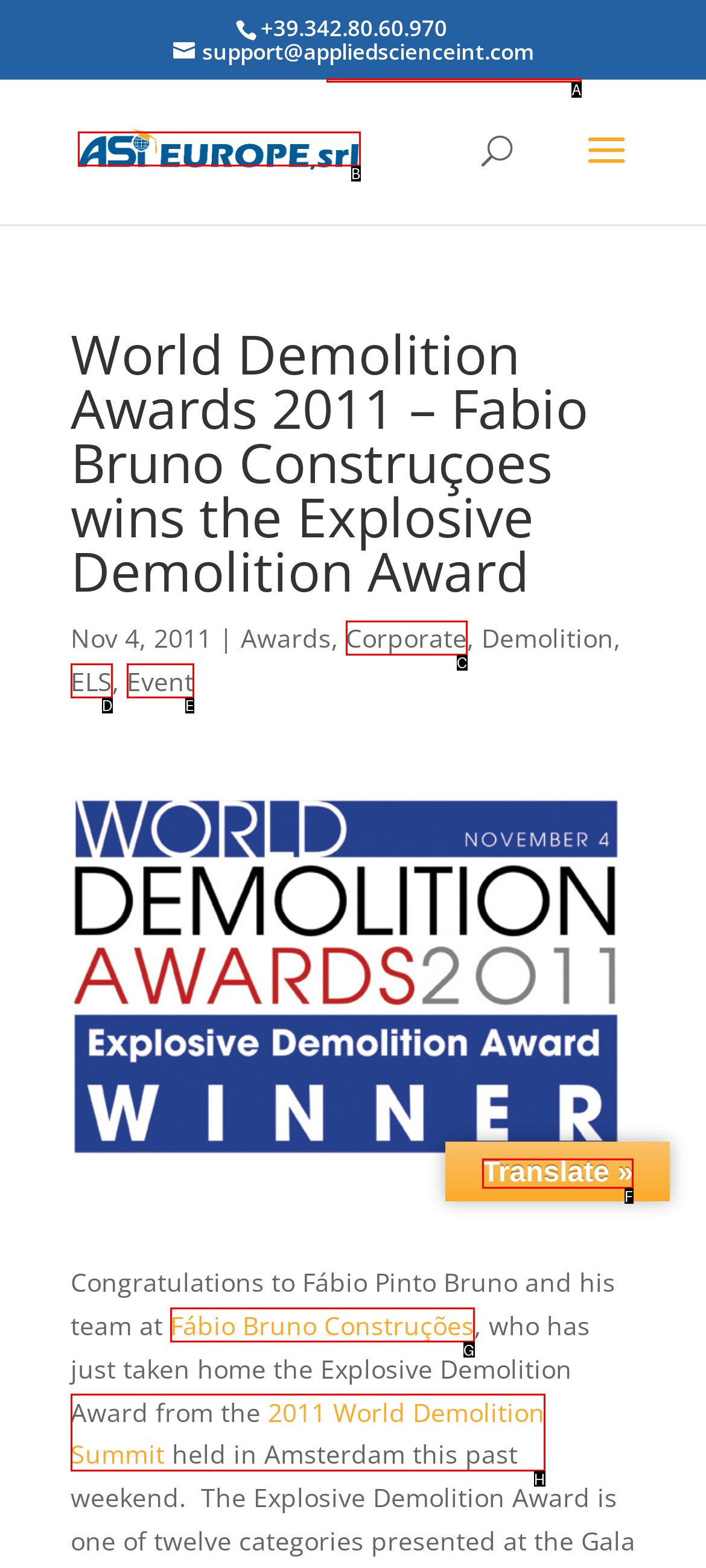Determine which HTML element should be clicked to carry out the following task: translate the page Respond with the letter of the appropriate option.

F